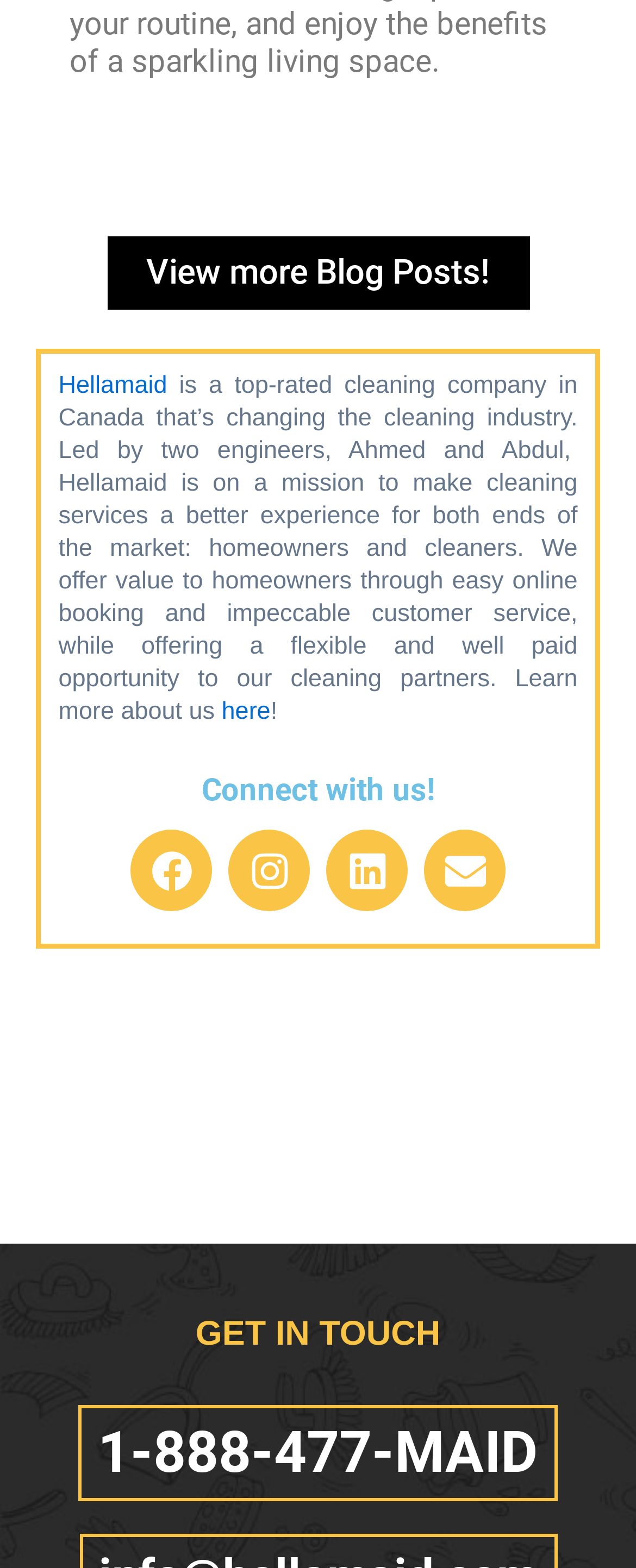Identify the bounding box coordinates of the clickable section necessary to follow the following instruction: "Learn more about Hellamaid". The coordinates should be presented as four float numbers from 0 to 1, i.e., [left, top, right, bottom].

[0.348, 0.445, 0.425, 0.463]